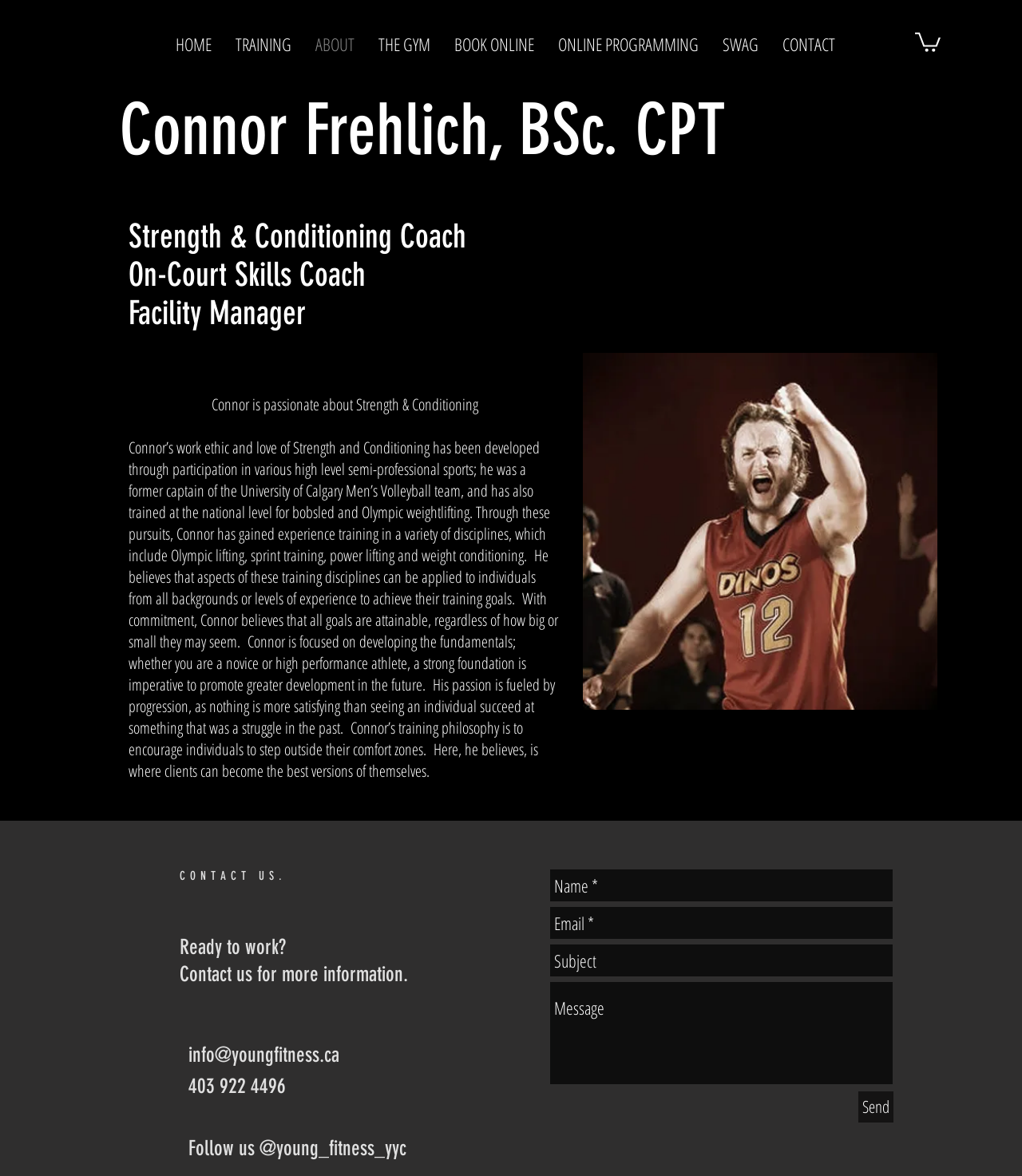Please specify the bounding box coordinates of the clickable region to carry out the following instruction: "Click TRAINING". The coordinates should be four float numbers between 0 and 1, in the format [left, top, right, bottom].

[0.219, 0.02, 0.297, 0.054]